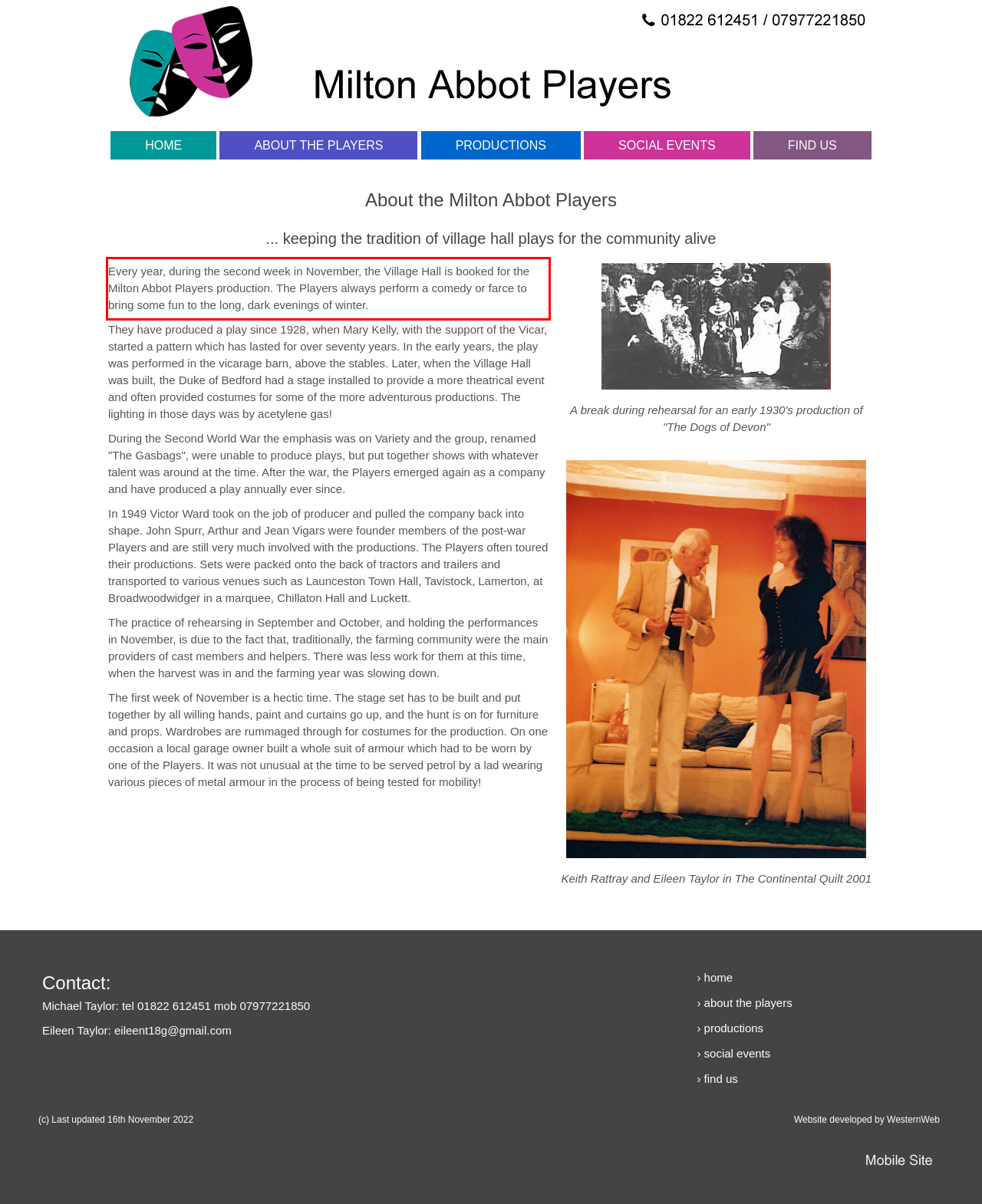You have a screenshot of a webpage with a UI element highlighted by a red bounding box. Use OCR to obtain the text within this highlighted area.

Every year, during the second week in November, the Village Hall is booked for the Milton Abbot Players production. The Players always perform a comedy or farce to bring some fun to the long, dark evenings of winter.